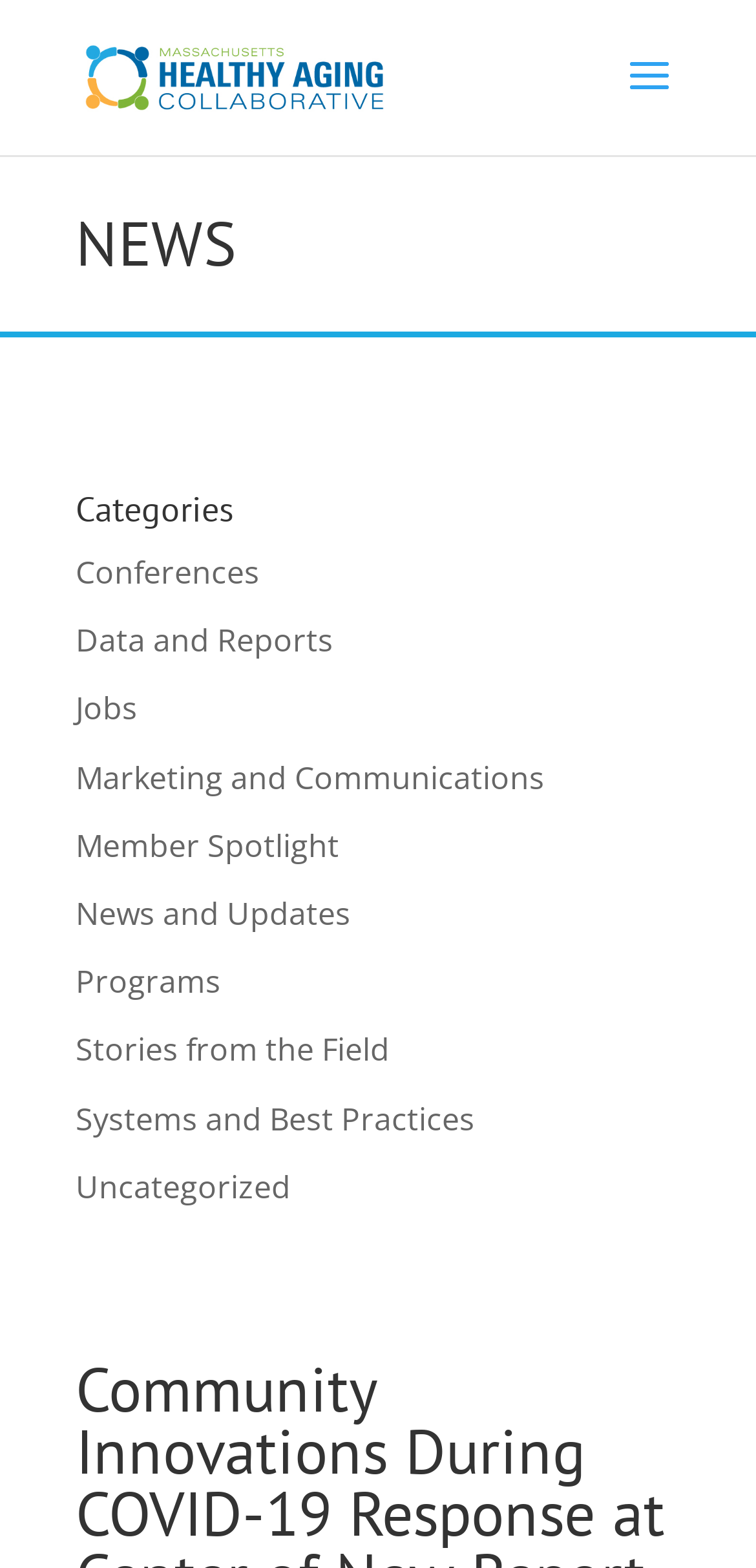Provide an in-depth description of the elements and layout of the webpage.

The webpage is about the Massachusetts Healthy Aging Collaborative, with a focus on community innovations during the COVID-19 response. At the top, there is a link to the Massachusetts Healthy Aging Collaborative, accompanied by an image with the same name. 

Below the top section, there are two headings: "NEWS" and "Categories". The "NEWS" heading is positioned above the "Categories" heading. 

Under the "Categories" heading, there are nine links arranged vertically, each representing a different category. These categories include "Conferences", "Data and Reports", "Jobs", "Marketing and Communications", "Member Spotlight", "News and Updates", "Programs", "Stories from the Field", and "Systems and Best Practices". The links are evenly spaced and take up a significant portion of the webpage. 

The webpage appears to be a news or blog page, with various categories and links to related content. The main topic is community innovations during the COVID-19 response, as indicated by the meta description.